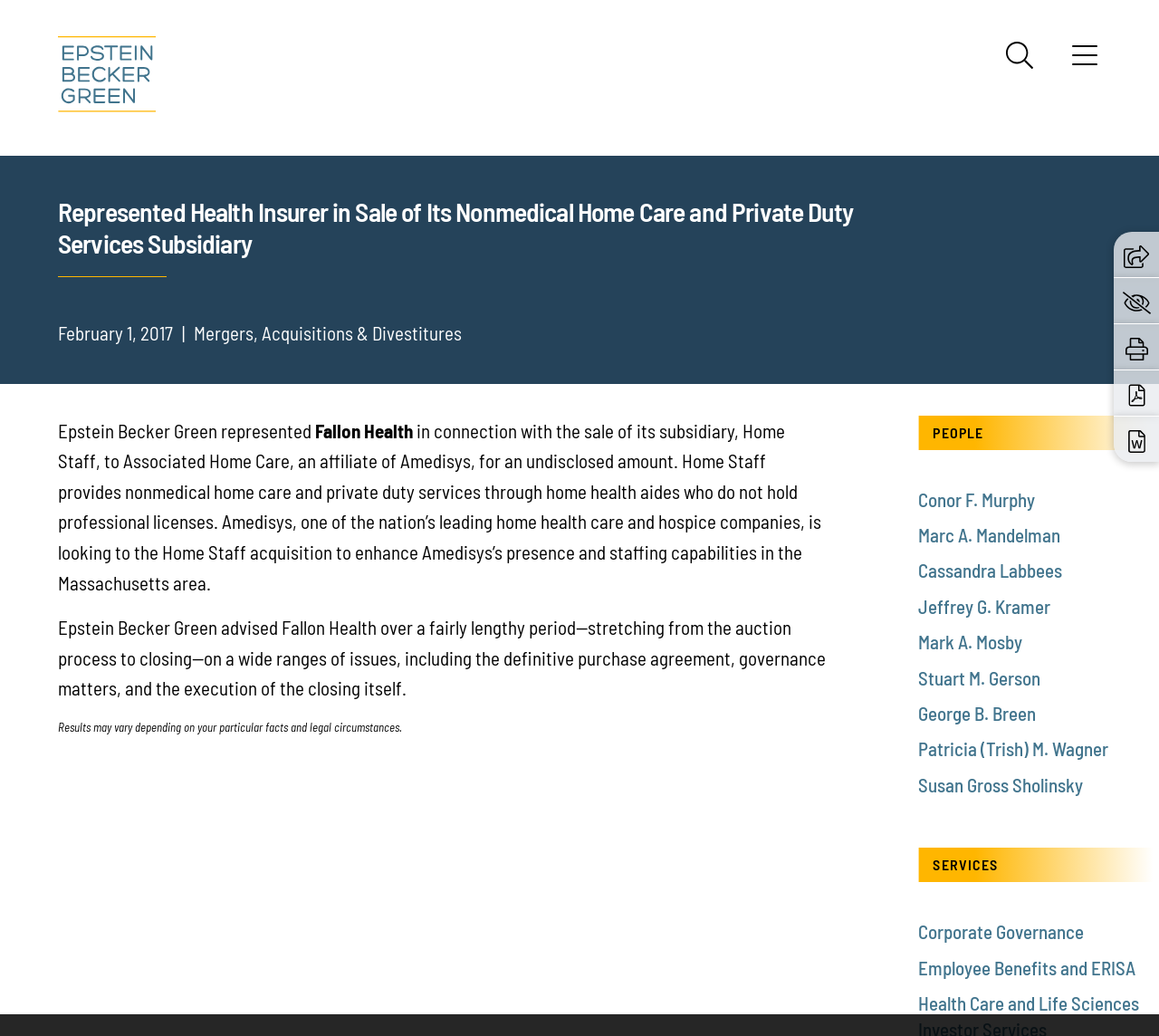What was the subsidiary of Fallon Health sold to?
Examine the screenshot and reply with a single word or phrase.

Associated Home Care